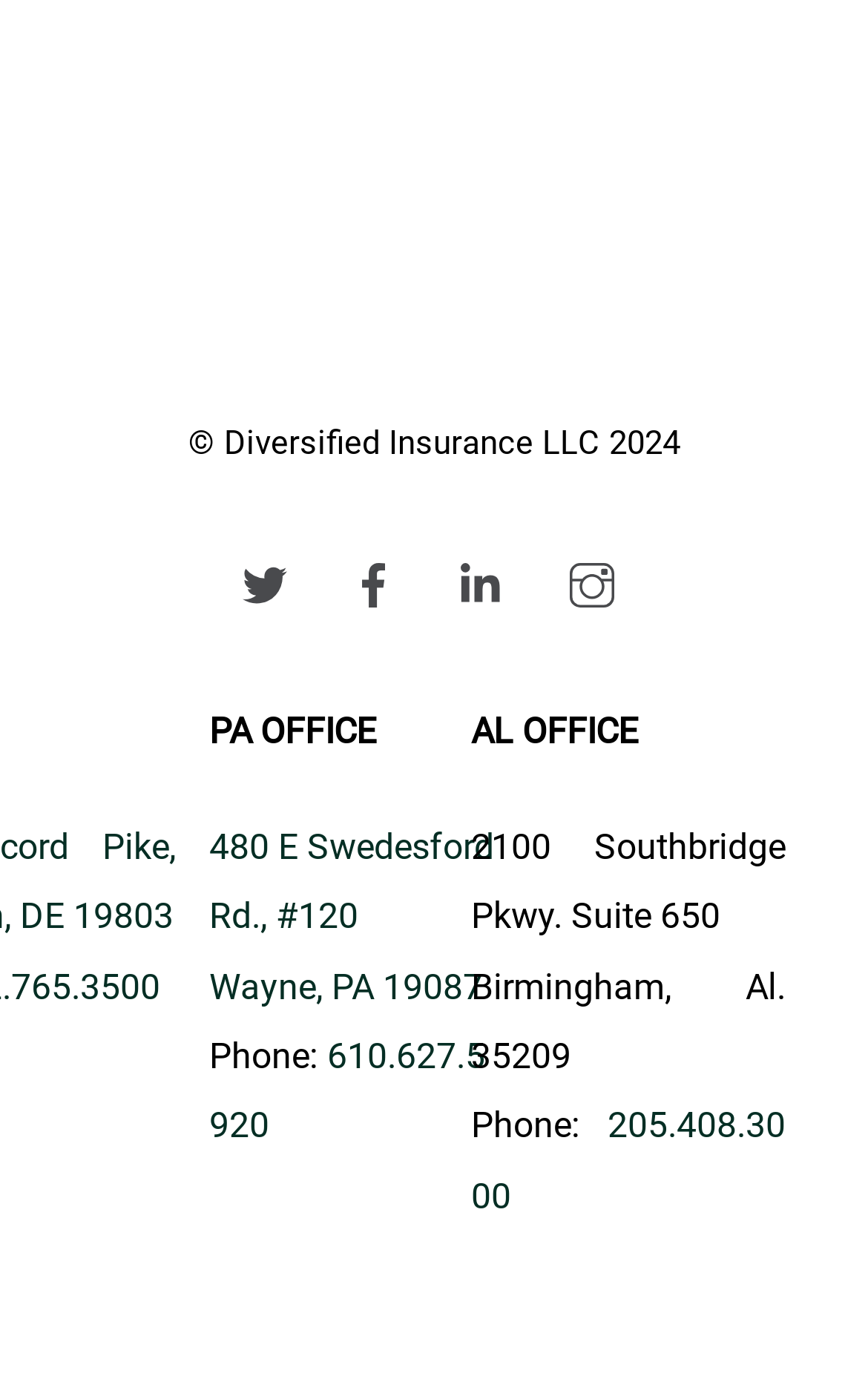Please give a short response to the question using one word or a phrase:
What is the phone number of the PA office?

610.627.5920